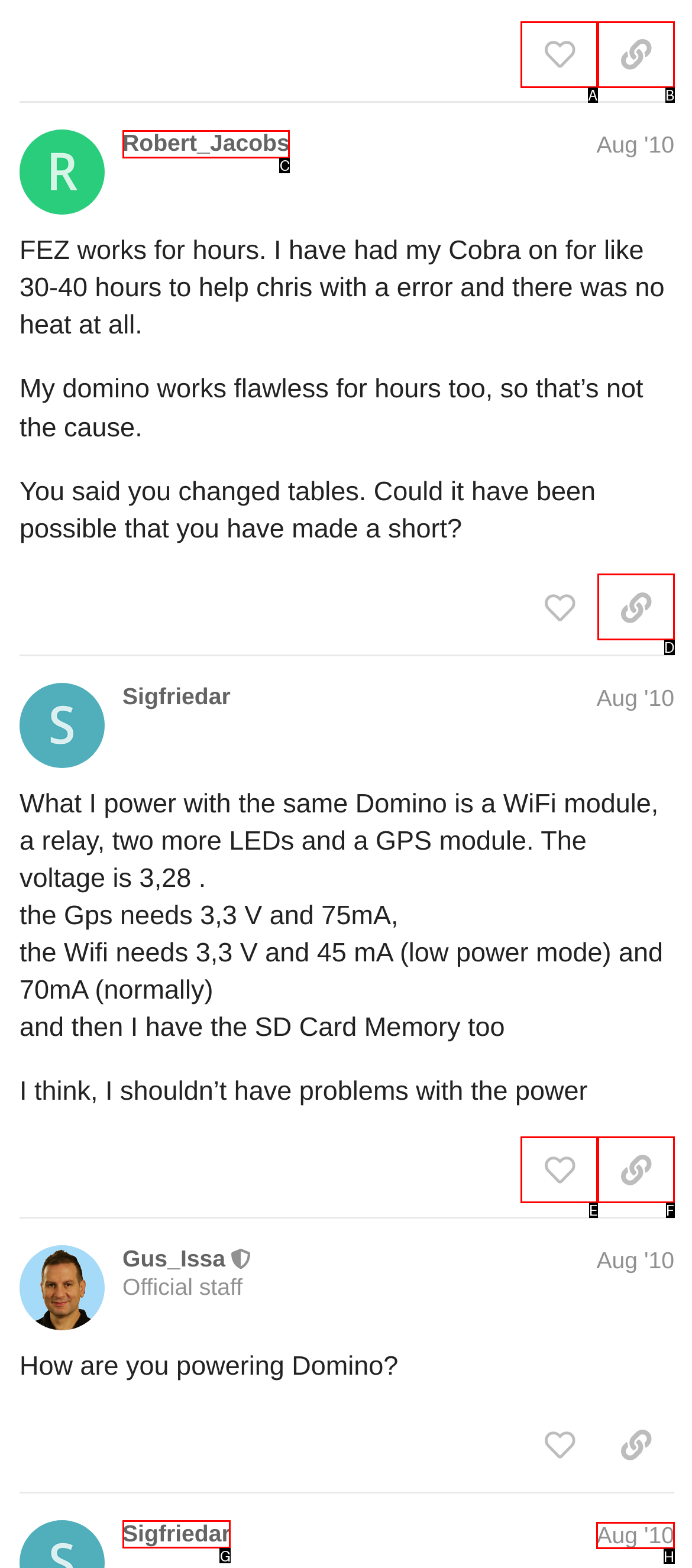Tell me which one HTML element best matches the description: Robert_Jacobs
Answer with the option's letter from the given choices directly.

C